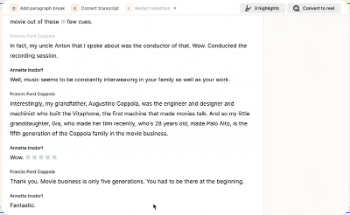Convey a detailed narrative of what is depicted in the image.

The image appears to illustrate a video conferencing scenario, likely emphasizing the importance of privacy during virtual meetings. It showcases a discussion between two individuals, likely reflecting on personal experiences or historical insights related to the film industry. In the context of video recording, it's crucial to ensure the confidentiality of sensitive information shared during the session. The surrounding text suggests themes of audio redaction, highlighting techniques such as muting audio and removing transcripts to protect privacy. This reinforces the significance of safeguarding individual anonymity in visual media.